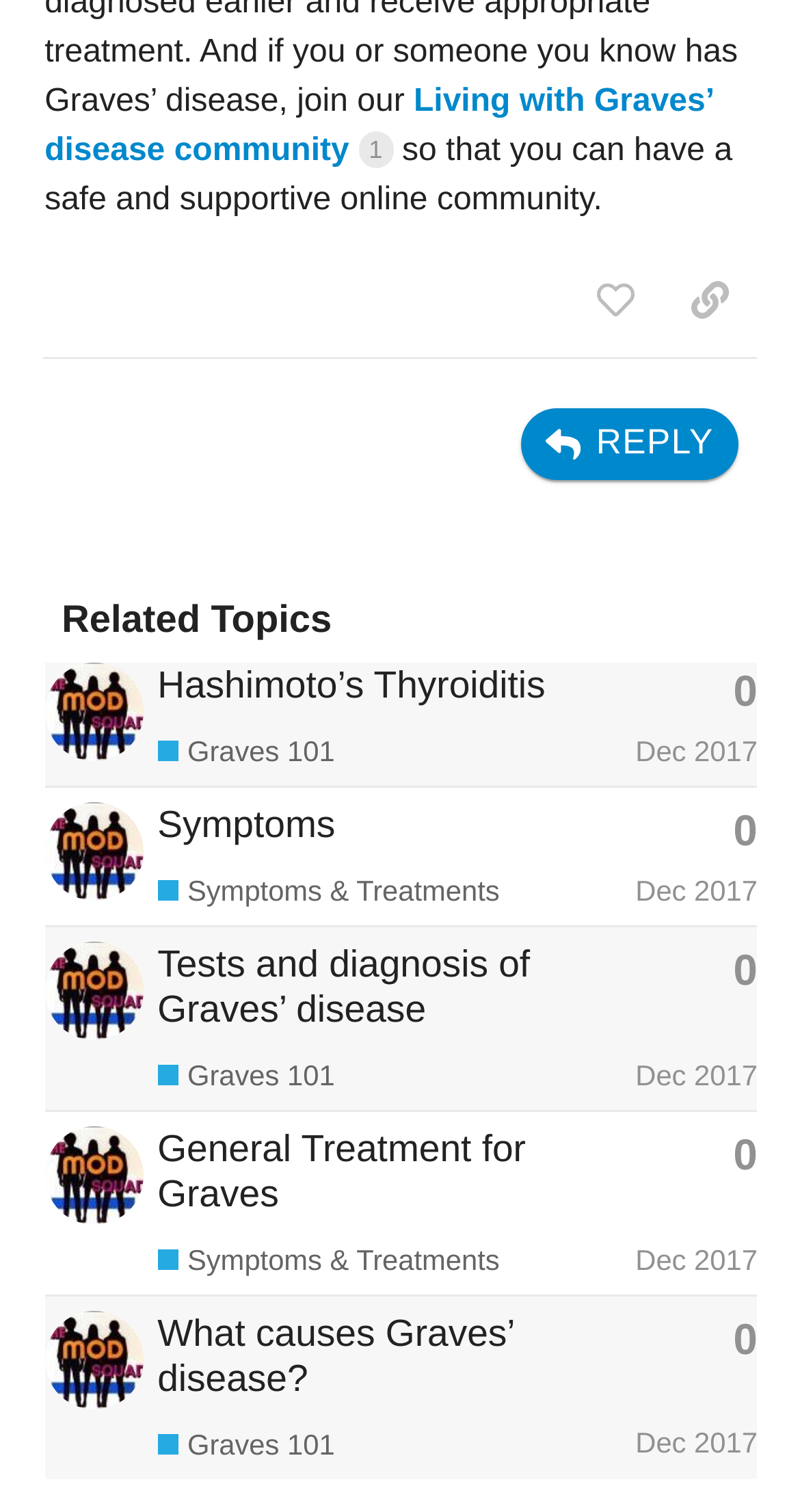Pinpoint the bounding box coordinates of the clickable element needed to complete the instruction: "reply to this post". The coordinates should be provided as four float numbers between 0 and 1: [left, top, right, bottom].

[0.65, 0.269, 0.923, 0.318]